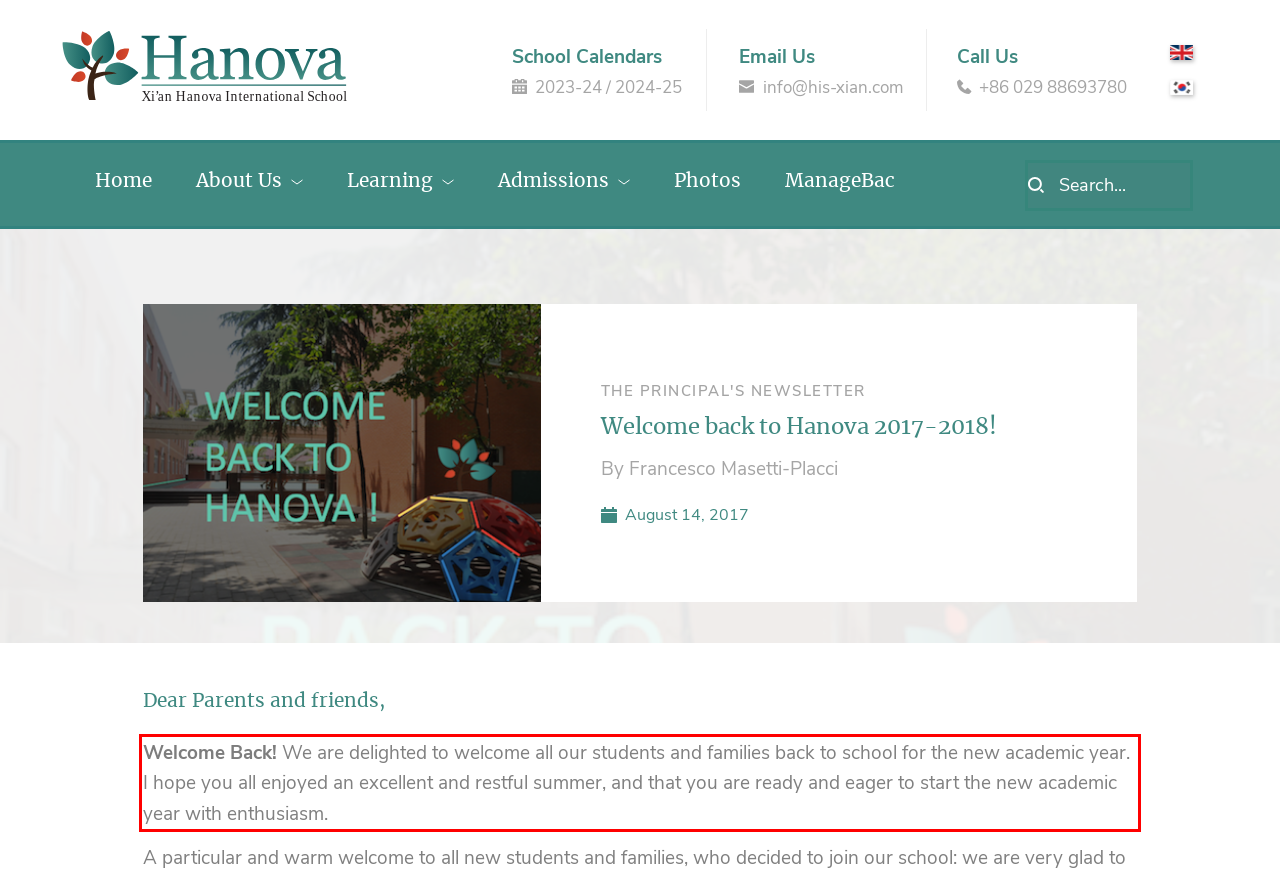Look at the screenshot of the webpage, locate the red rectangle bounding box, and generate the text content that it contains.

Welcome Back! We are delighted to welcome all our students and families back to school for the new academic year. I hope you all enjoyed an excellent and restful summer, and that you are ready and eager to start the new academic year with enthusiasm.